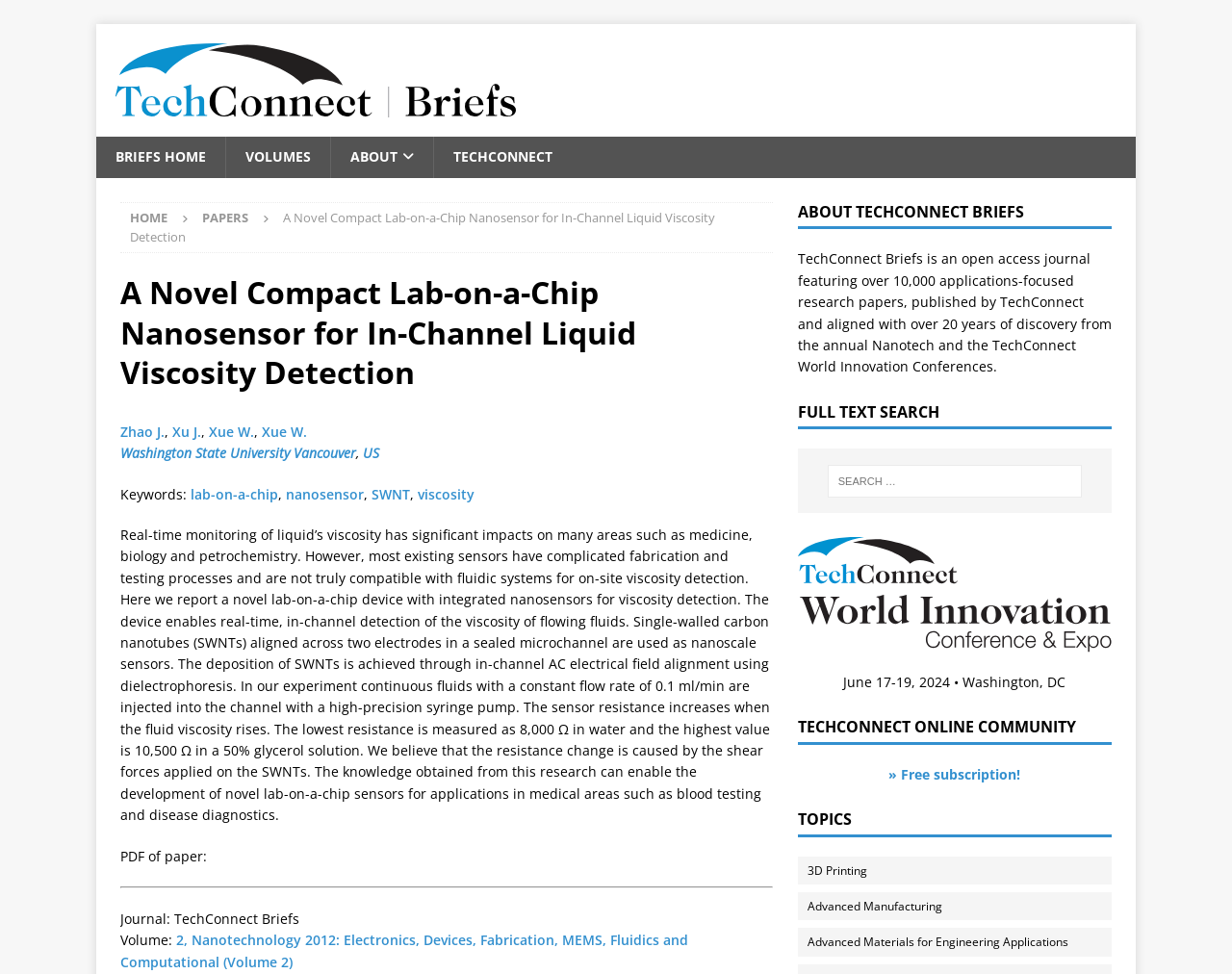Using the provided description » Free subscription!, find the bounding box coordinates for the UI element. Provide the coordinates in (top-left x, top-left y, bottom-right x, bottom-right y) format, ensuring all values are between 0 and 1.

[0.721, 0.785, 0.828, 0.804]